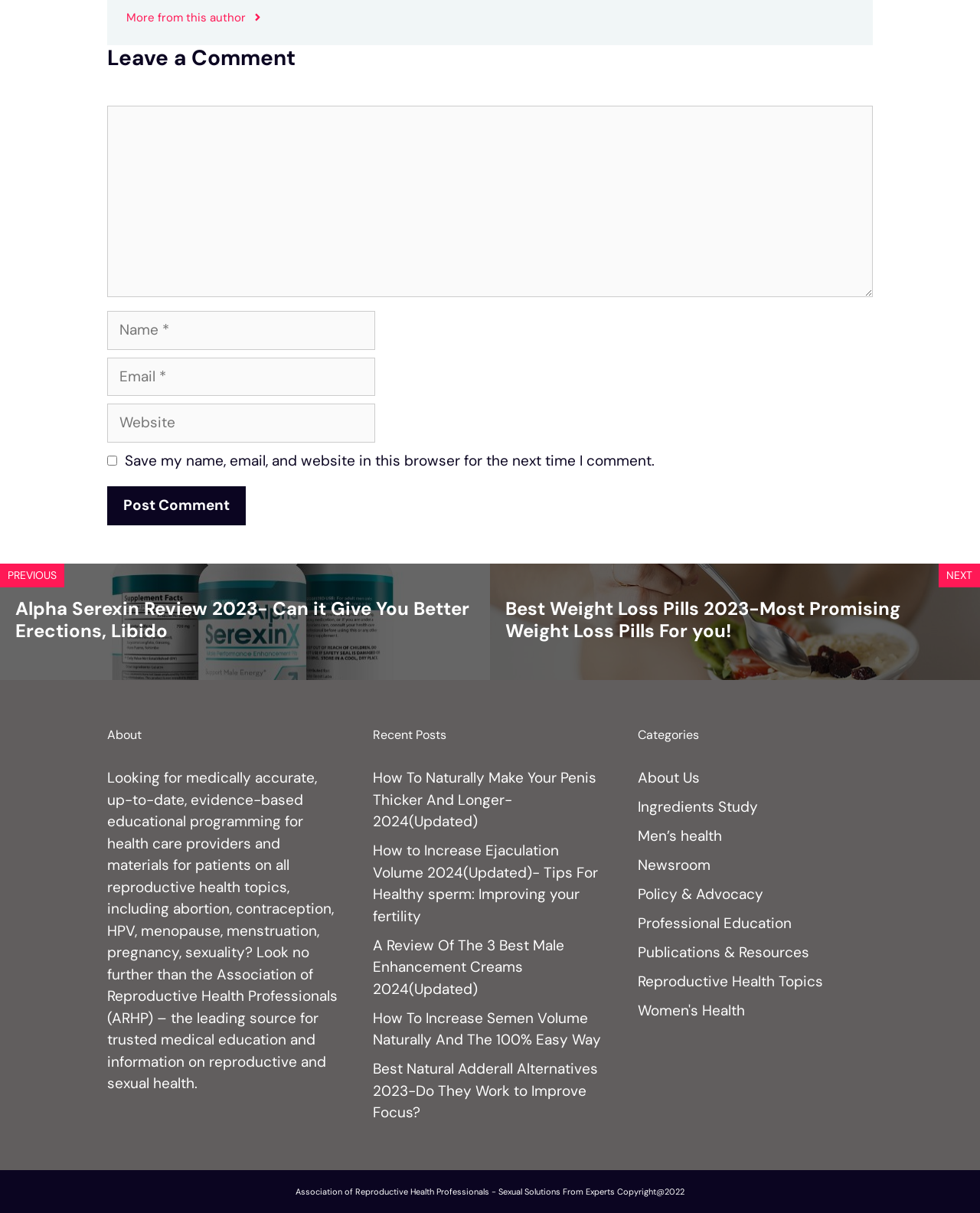Specify the bounding box coordinates of the element's region that should be clicked to achieve the following instruction: "Leave a comment". The bounding box coordinates consist of four float numbers between 0 and 1, in the format [left, top, right, bottom].

[0.109, 0.087, 0.891, 0.245]